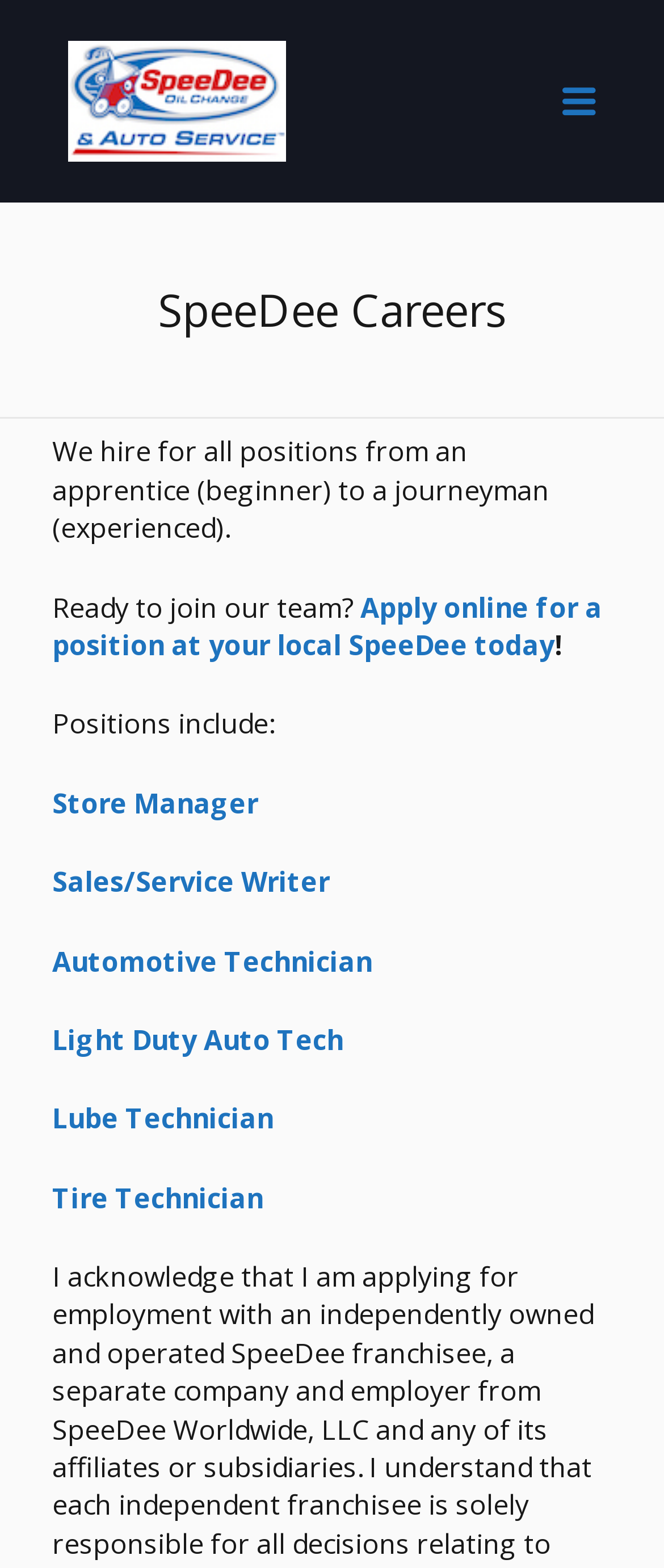Can you pinpoint the bounding box coordinates for the clickable element required for this instruction: "Click on the 'Store Manager' link"? The coordinates should be four float numbers between 0 and 1, i.e., [left, top, right, bottom].

[0.078, 0.5, 0.389, 0.524]